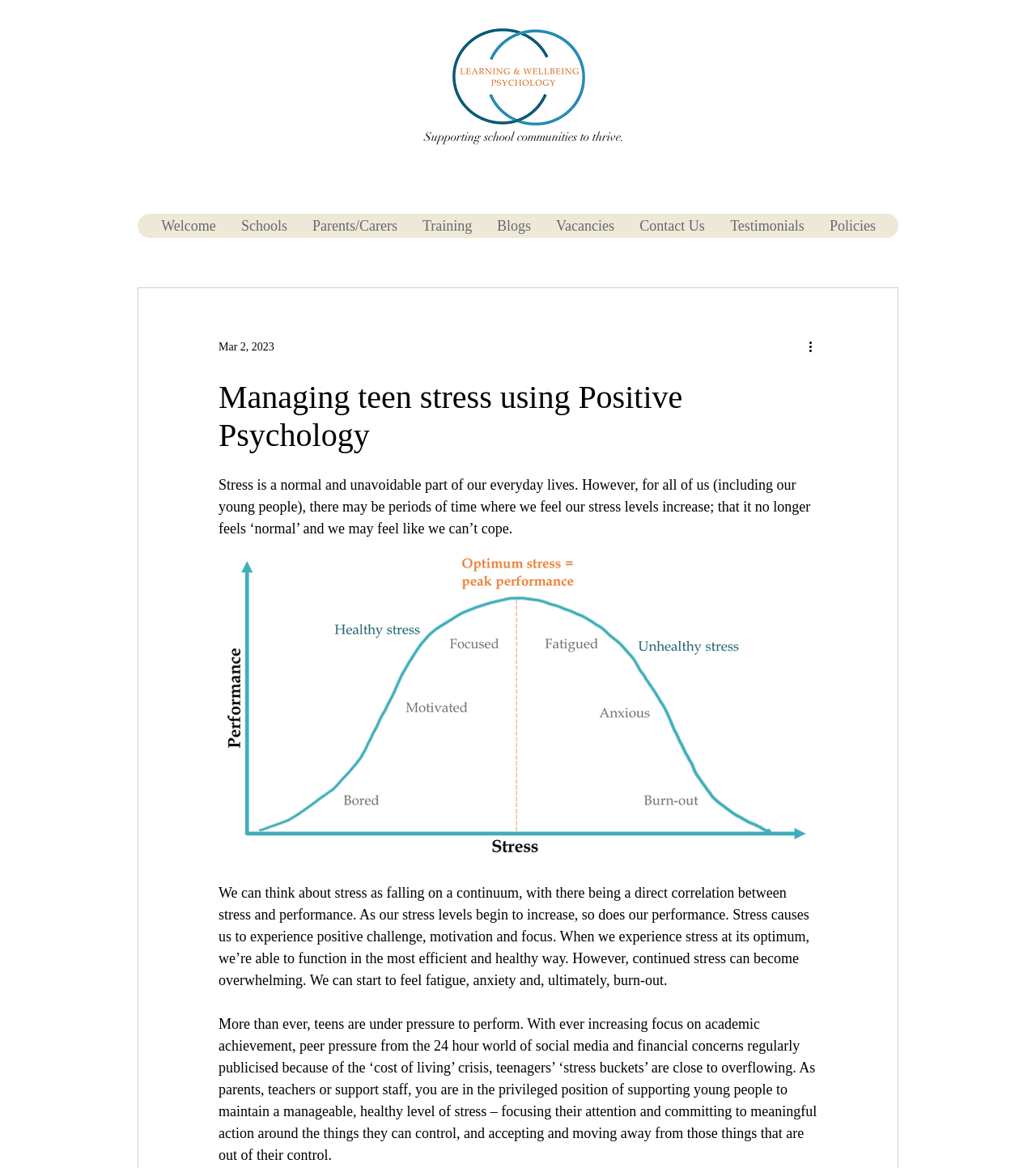Provide an in-depth description of the elements and layout of the webpage.

The webpage is about managing teen stress using positive psychology. At the top left, there is a logo image of LWP LONG LOGO JPG.png. Below the logo, there is a static text "Supporting school communities to thrive." 

On the top right, there is a navigation menu with 9 links: "Welcome", "Schools", "Parents/Carers", "Training", "Blogs", "Vacancies", "Contact Us", "Testimonials", and "Policies". The navigation menu is followed by a date "Mar 2, 2023" and a "More actions" button.

The main content of the webpage is divided into three sections. The first section has a heading "Managing teen stress using Positive Psychology" and a paragraph of text that discusses stress as a normal part of everyday life. 

The second section has a button and a paragraph of text that explains how stress can affect performance, and how continued stress can lead to fatigue, anxiety, and burn-out.

The third section has a paragraph of text that discusses the pressures faced by teenagers, including academic achievement, peer pressure, and financial concerns, and how adults can support them in managing their stress levels.